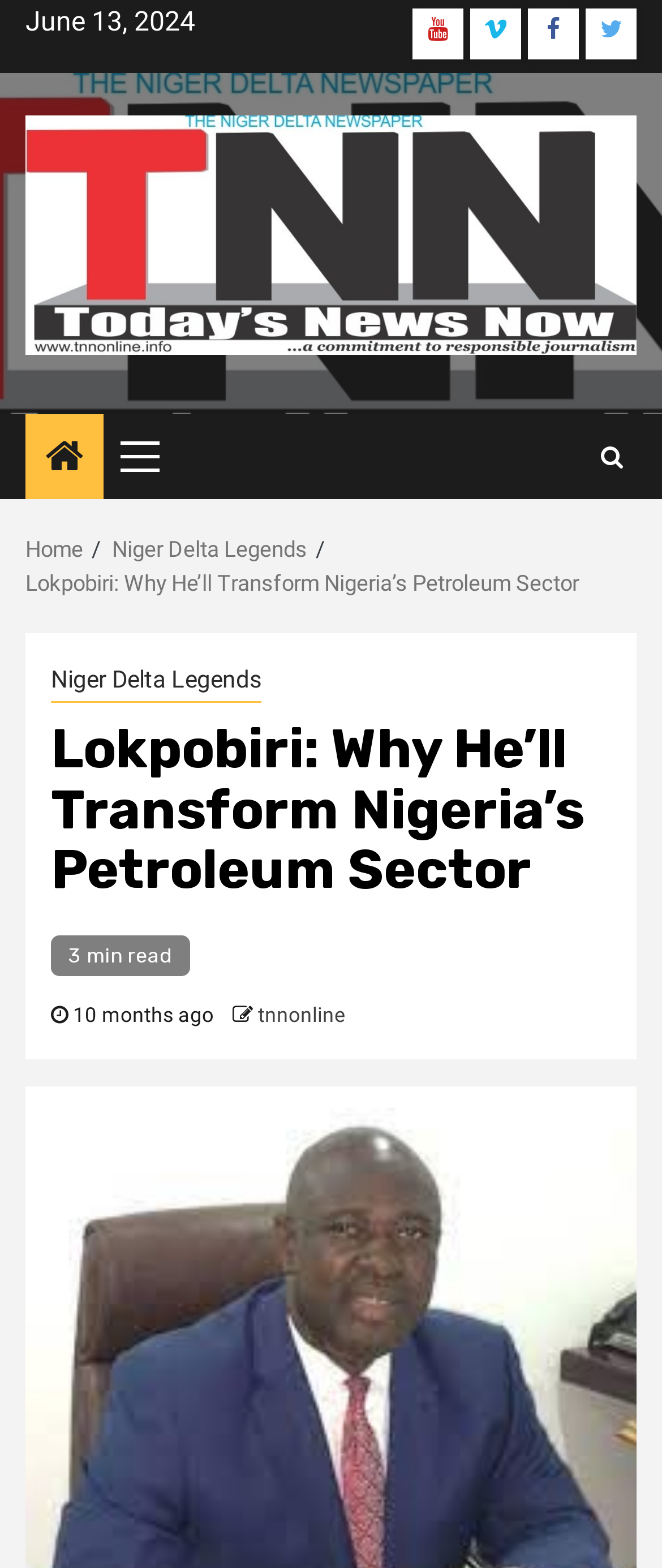Could you highlight the region that needs to be clicked to execute the instruction: "Open Primary Menu"?

[0.182, 0.265, 0.285, 0.319]